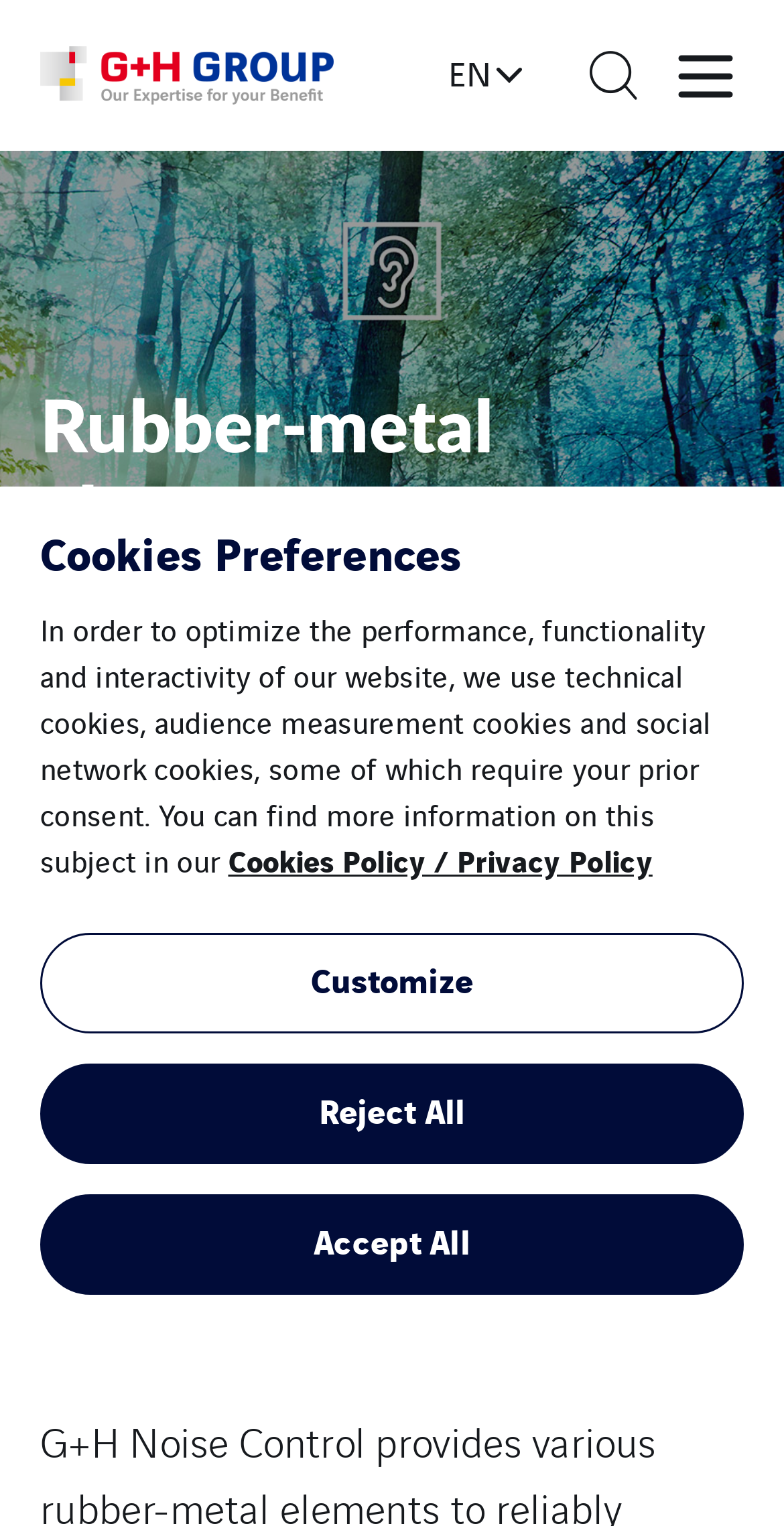Give a complete and precise description of the webpage's appearance.

The webpage is about rubber-metal elements, specifically highlighting their use as vibration isolators. At the top left corner, there is a logo image with a link to the homepage. Next to the logo, there is a language selection button with the option "EN" and a dropdown arrow. On the top right corner, there is another button with an icon.

Below the top section, there is a large image that spans the entire width of the page. Above the image, there is a heading that reads "Rubber-metal elements". Below the image, there are three links: "Accueil", "Vibration isolation", and another "Rubber-metal elements" link.

The main content of the page starts with a heading that reads "Rubber-metal elements as vibrations isolators". This section likely provides detailed information about the use of rubber-metal elements in vibration isolation.

At the bottom of the page, there is a cookie consent dialog box with a heading that reads "Cookies Preferences". The dialog box explains the use of cookies on the website and provides options to customize, reject all, or accept all cookies. There is also a link to the "Cookies Policy / Privacy Policy" page.